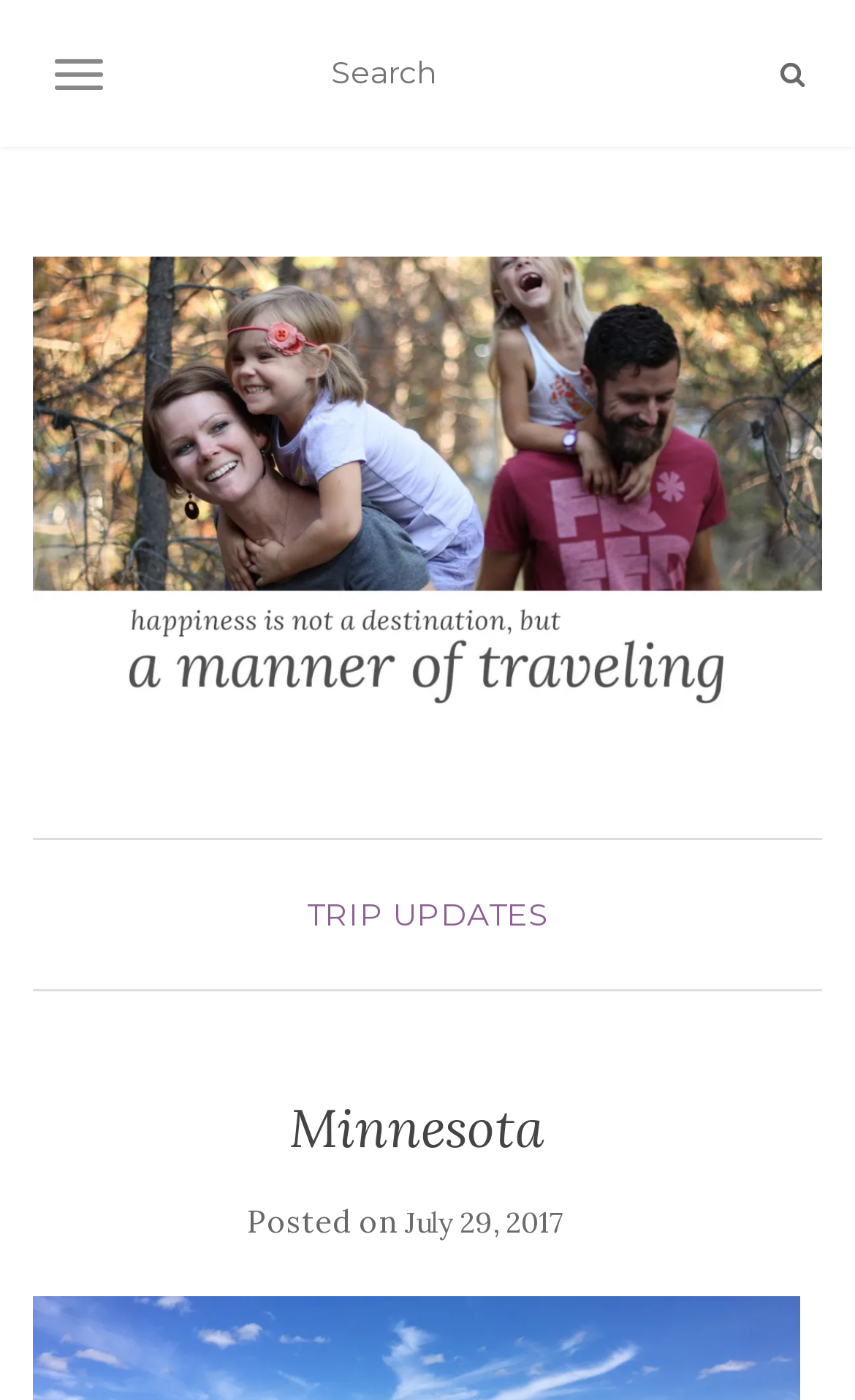Please provide the bounding box coordinates in the format (top-left x, top-left y, bottom-right x, bottom-right y). Remember, all values are floating point numbers between 0 and 1. What is the bounding box coordinate of the region described as: Toggle navigation

[0.038, 0.028, 0.146, 0.078]